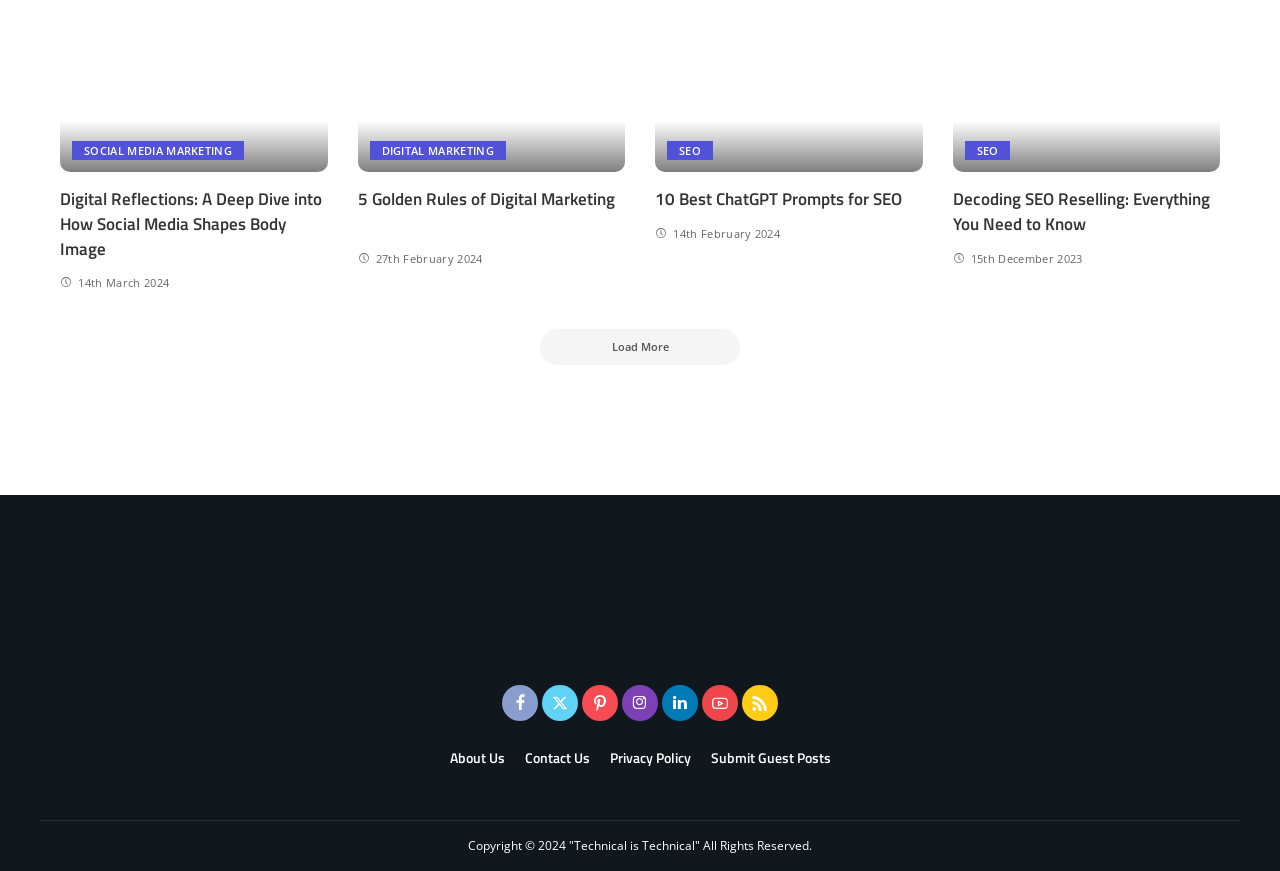What is the topic of the first article?
Answer with a single word or phrase by referring to the visual content.

Digital Reflections